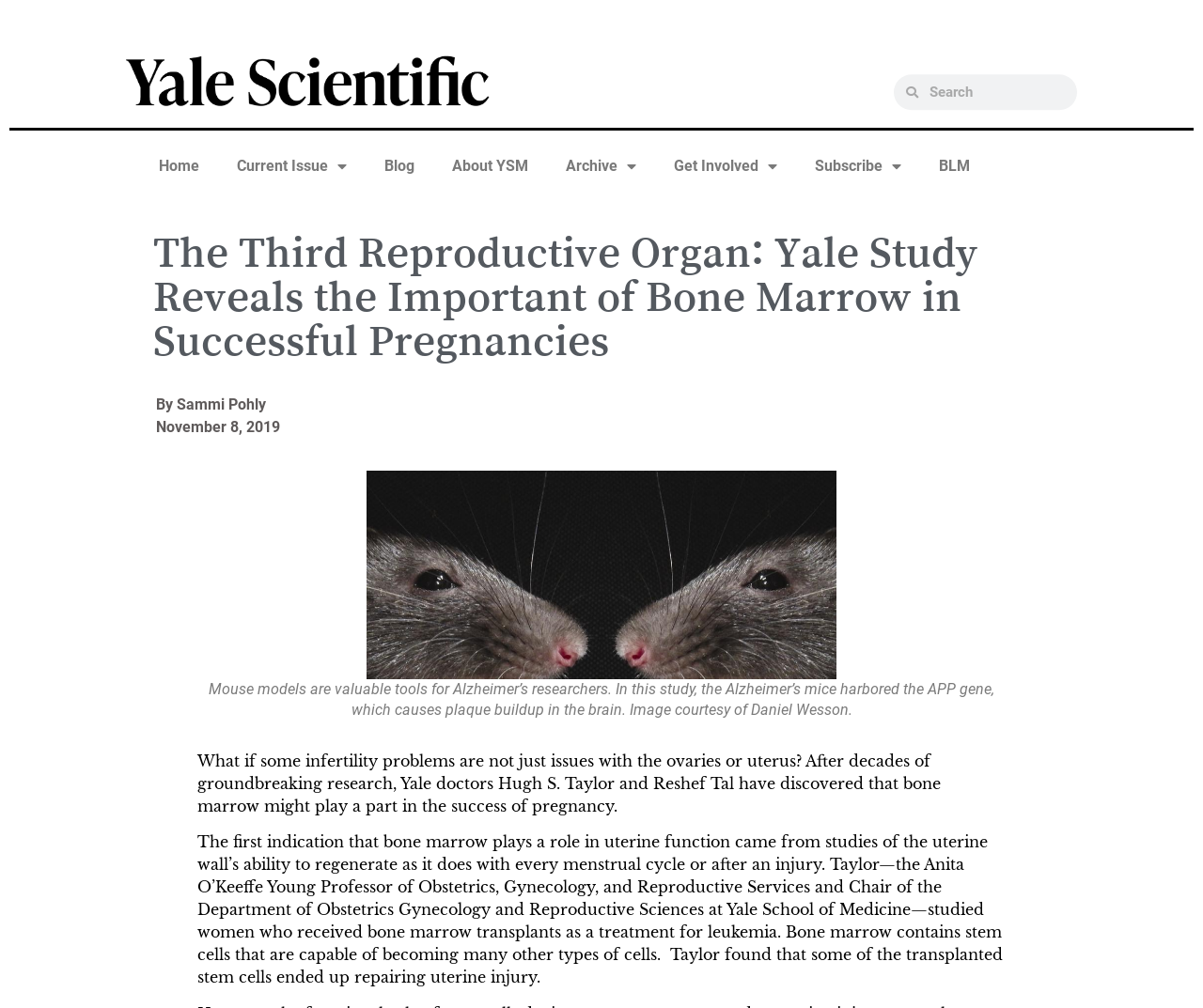Determine the bounding box coordinates of the target area to click to execute the following instruction: "Explore 'Oil & Gas' industry applications."

None